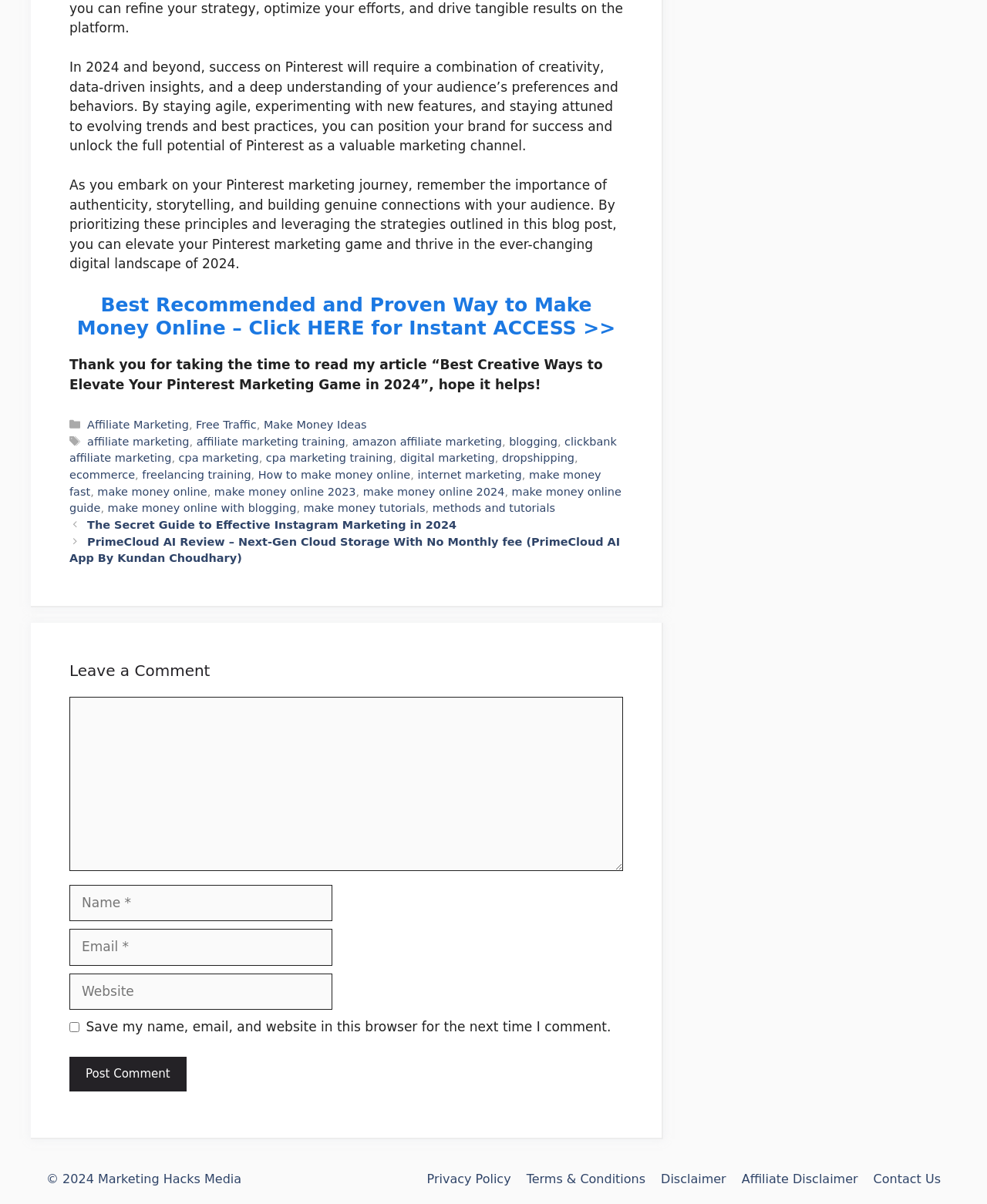Please provide a comprehensive answer to the question based on the screenshot: What is the purpose of the comment section?

The purpose of the comment section is to allow users to leave a comment on the blog post, as indicated by the 'Leave a Comment' heading and the presence of a comment box and other form fields.